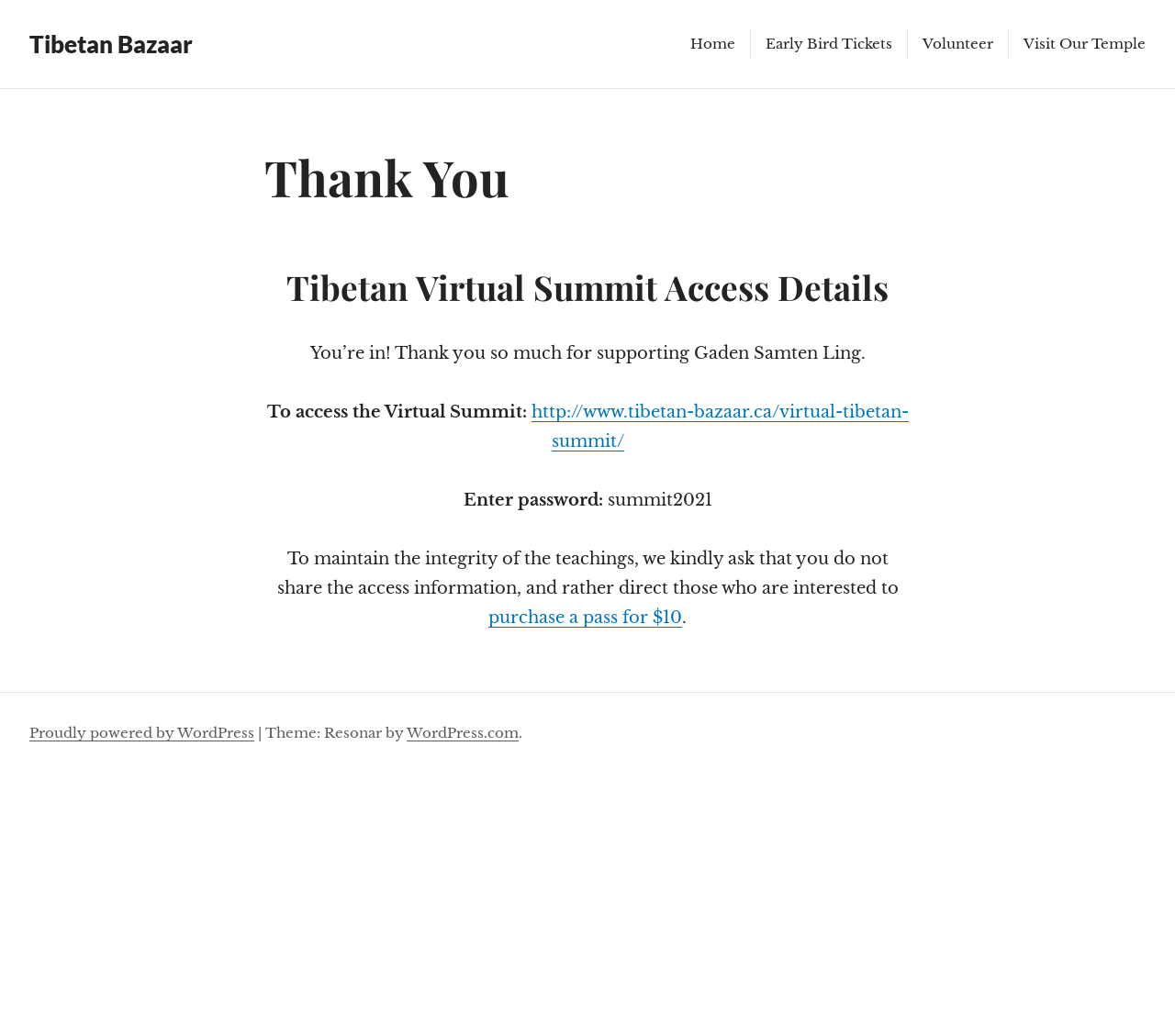Provide the bounding box coordinates of the section that needs to be clicked to accomplish the following instruction: "Click on Clean Master."

None